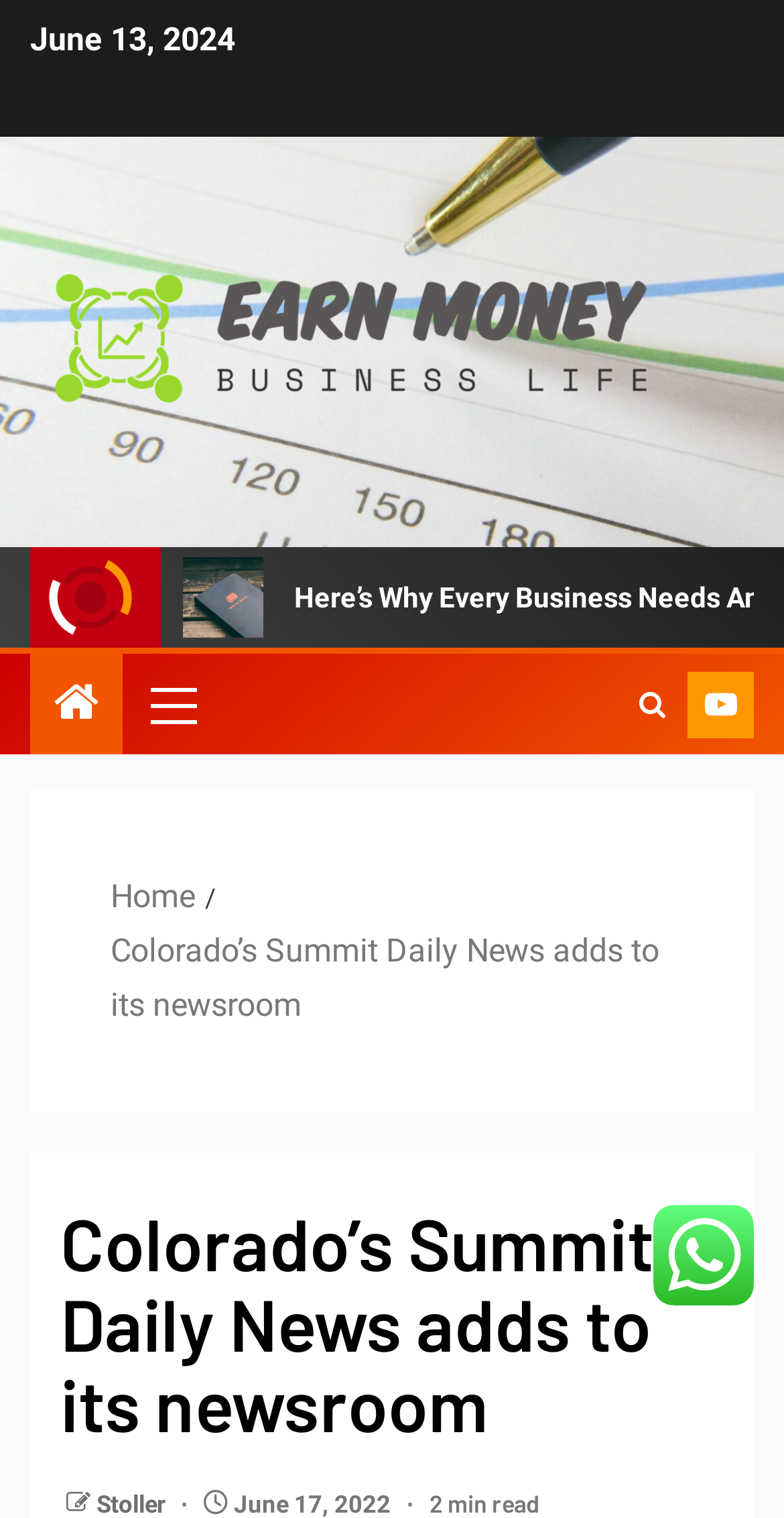What is the purpose of the 'Earn Money' link?
Analyze the image and provide a thorough answer to the question.

The 'Earn Money' link is likely a call-to-action for users to earn money, possibly through a program or opportunity offered by the news organization.